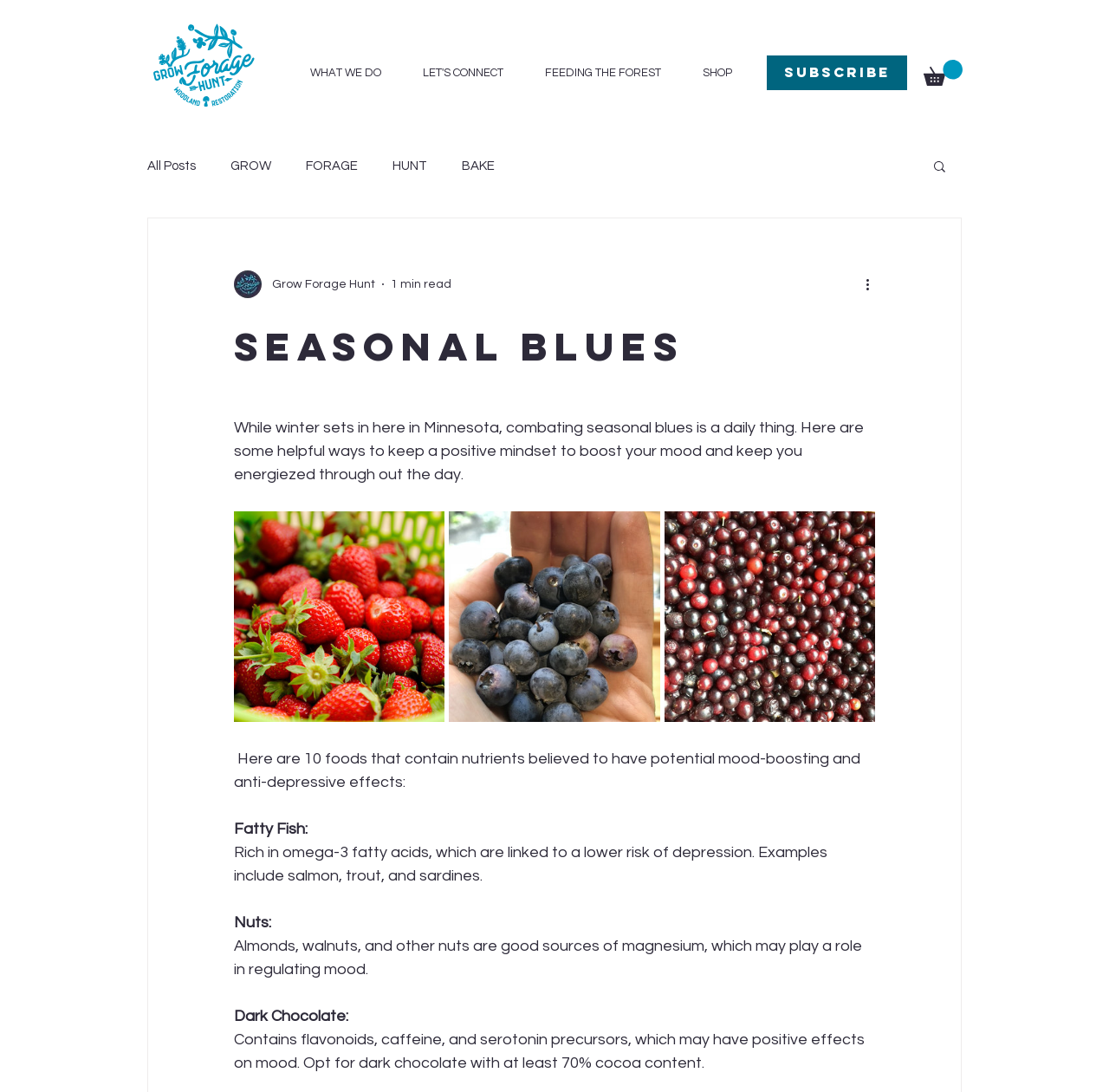What is the minimum cocoa content for dark chocolate?
Please use the image to provide a one-word or short phrase answer.

70%